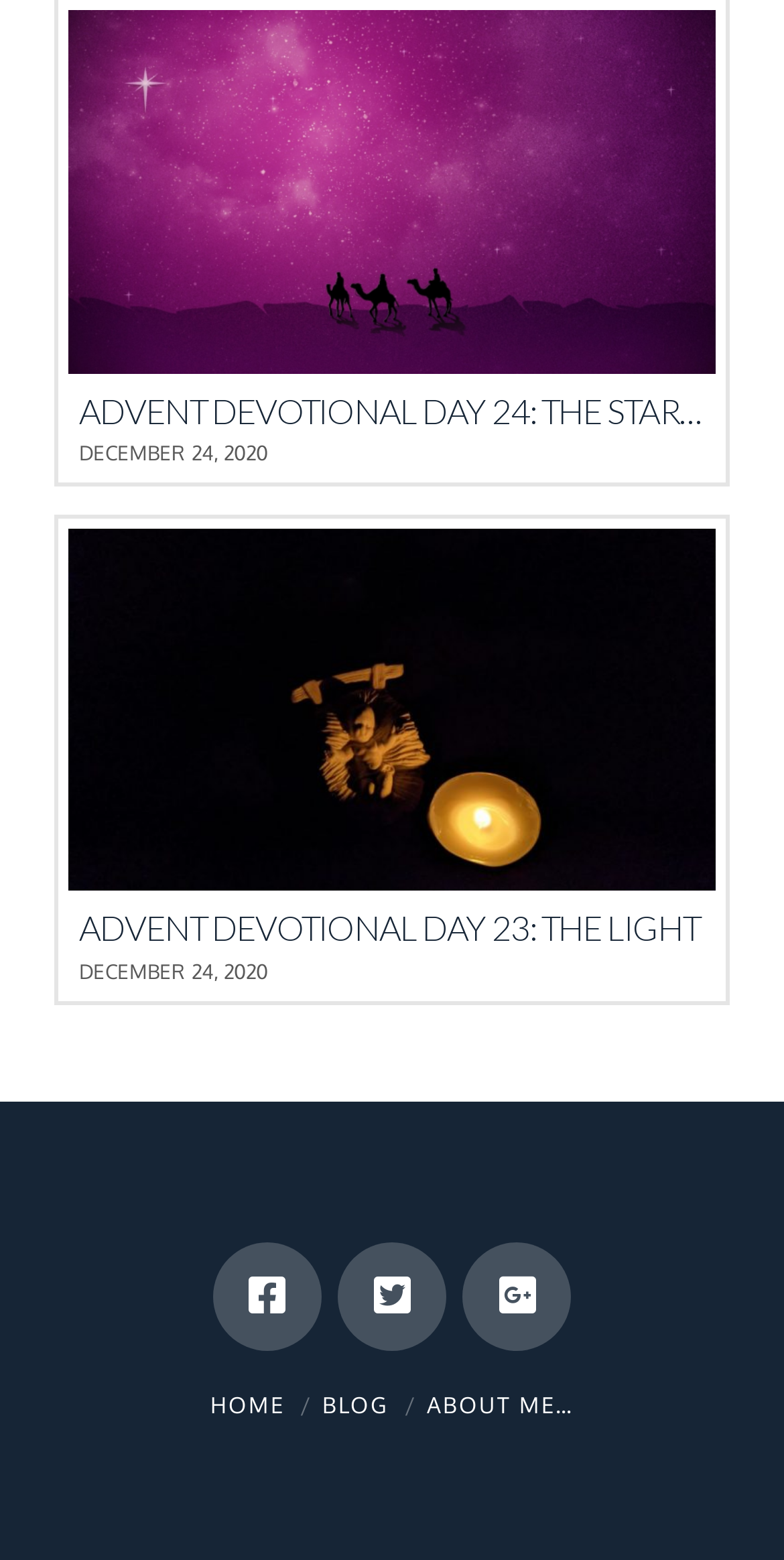Determine the bounding box coordinates of the clickable region to execute the instruction: "read Advent Devotional Day 24". The coordinates should be four float numbers between 0 and 1, denoted as [left, top, right, bottom].

[0.101, 0.251, 0.899, 0.277]